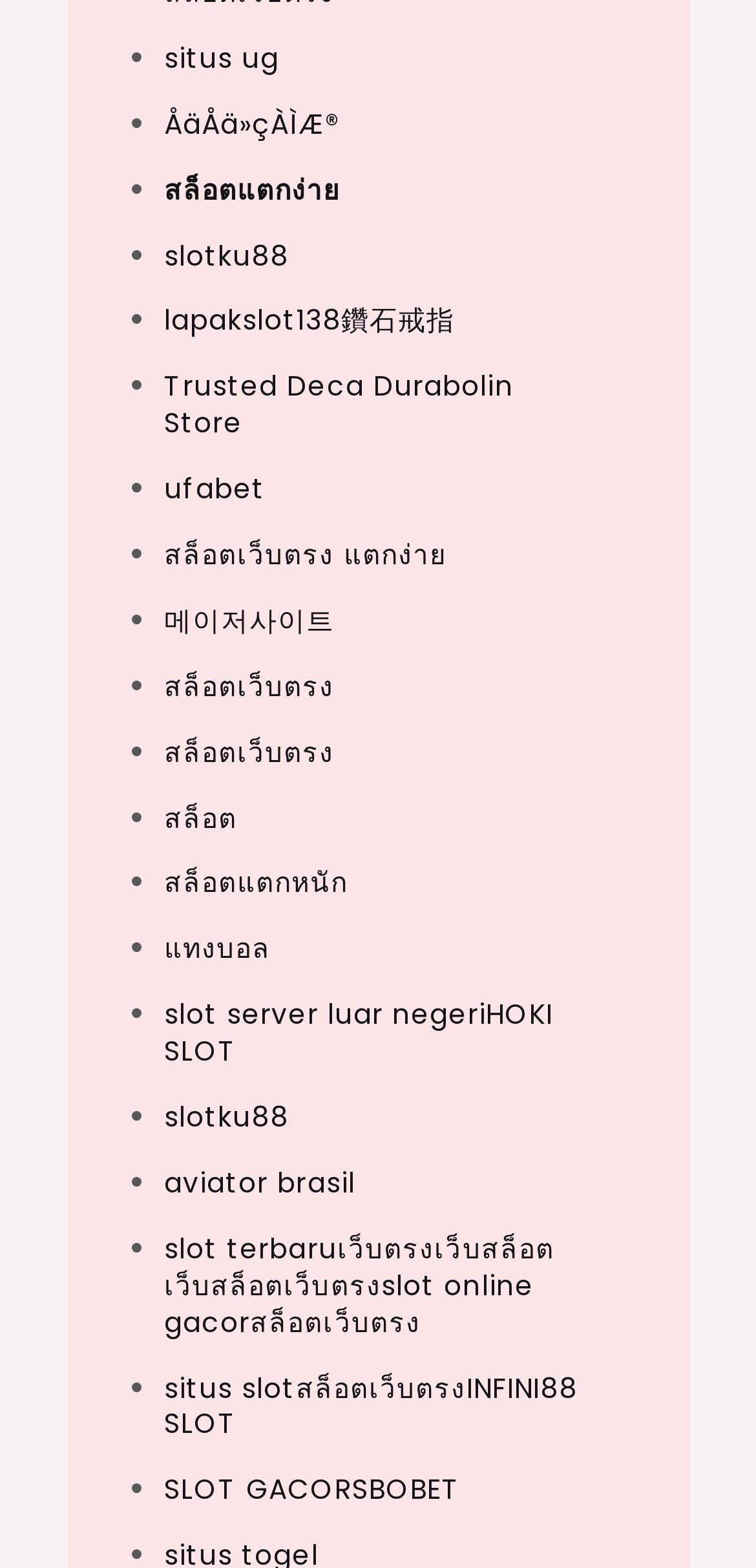How many links are on the webpage?
Using the visual information from the image, give a one-word or short-phrase answer.

43